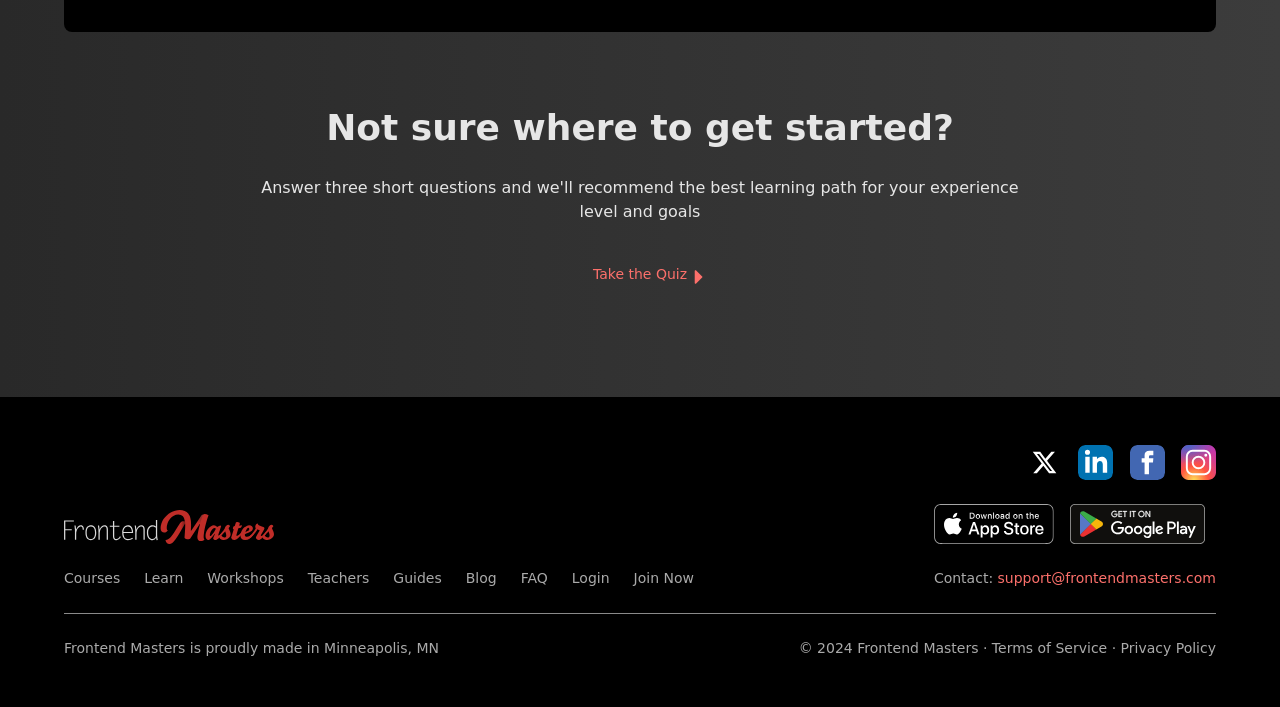Identify the bounding box coordinates necessary to click and complete the given instruction: "Visit the blog".

[0.364, 0.807, 0.388, 0.829]